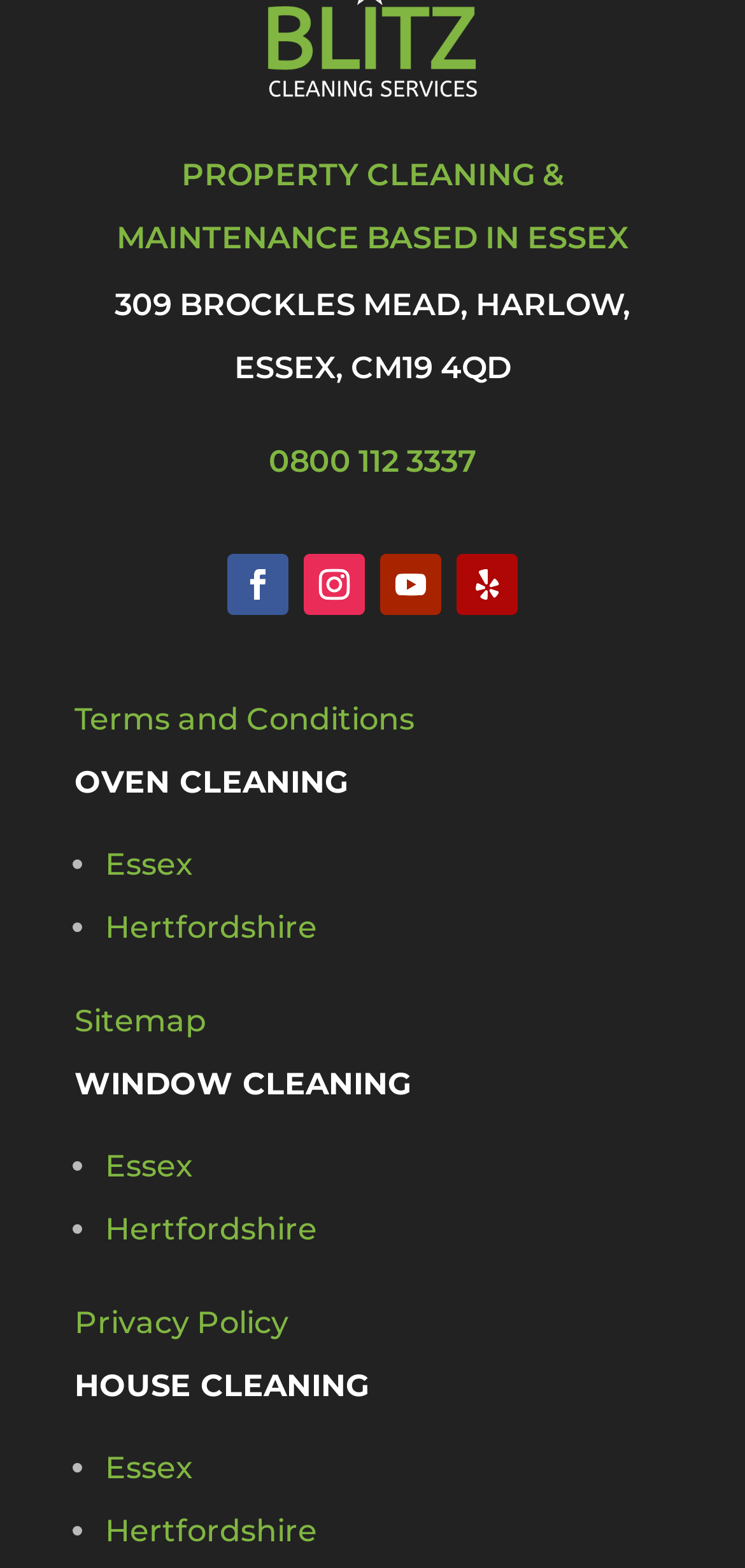Reply to the question with a single word or phrase:
In which counties does the company operate?

Essex, Hertfordshire